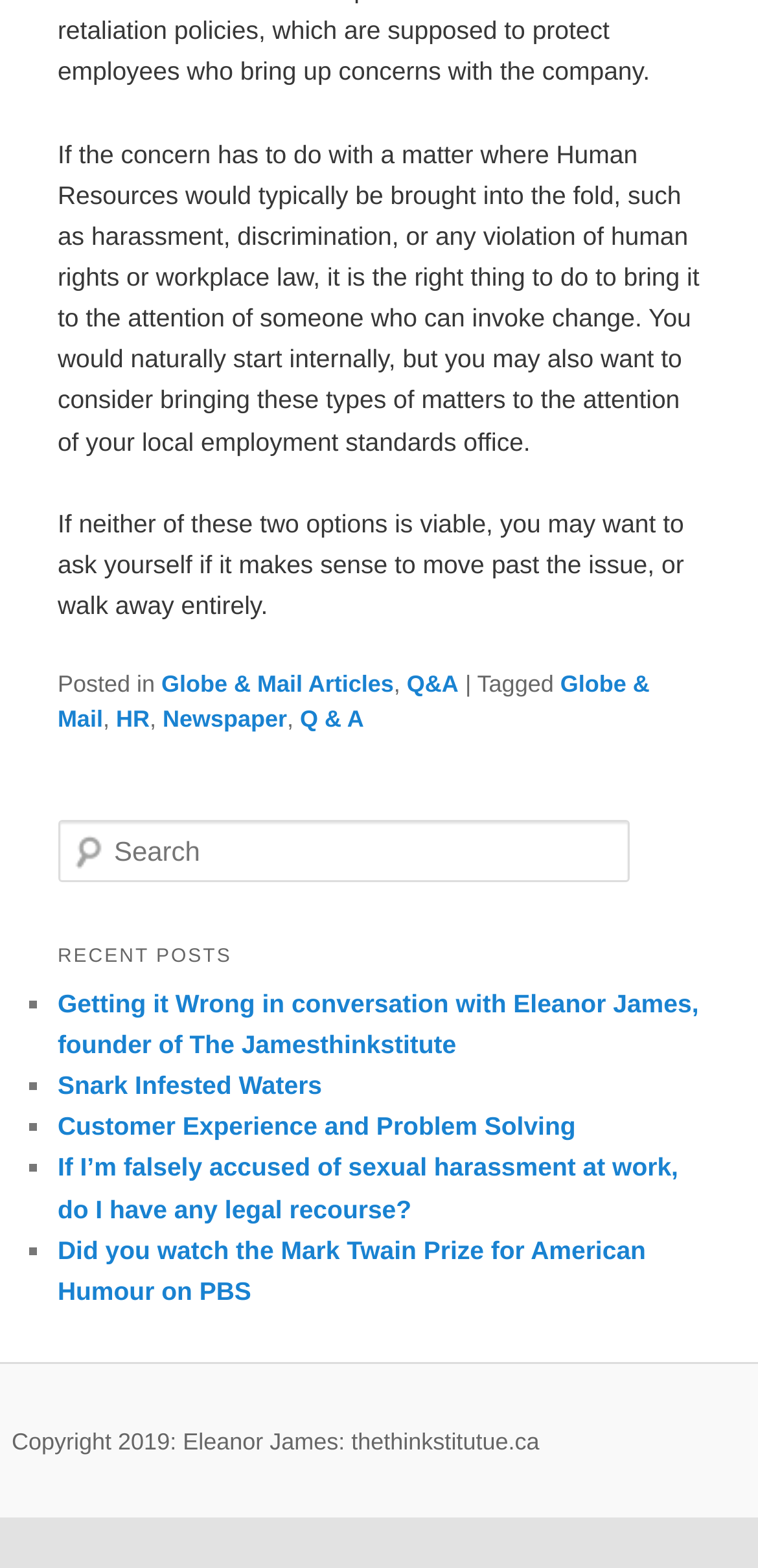Answer briefly with one word or phrase:
What is the purpose of the textbox?

Search